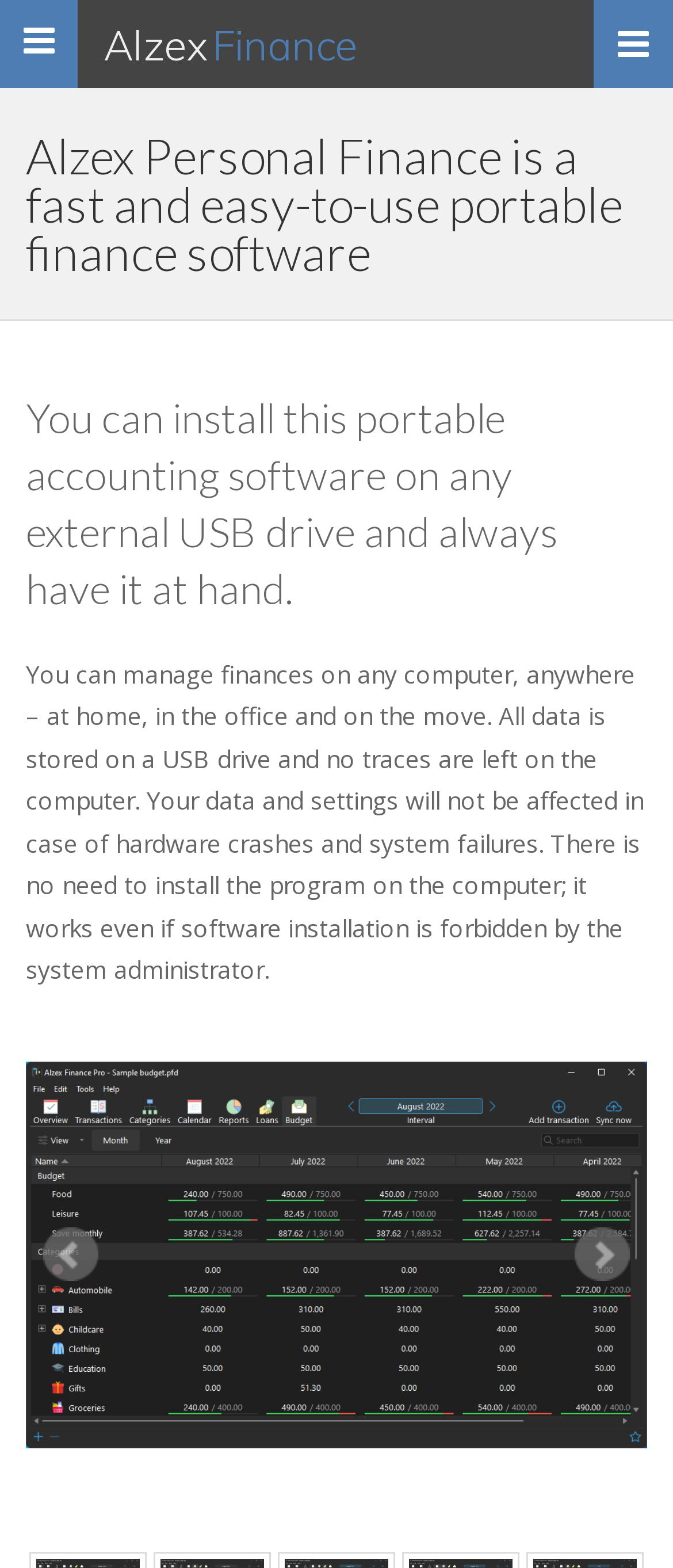What is the benefit of using Alzex Personal Finance?
Please provide a single word or phrase in response based on the screenshot.

Data safety